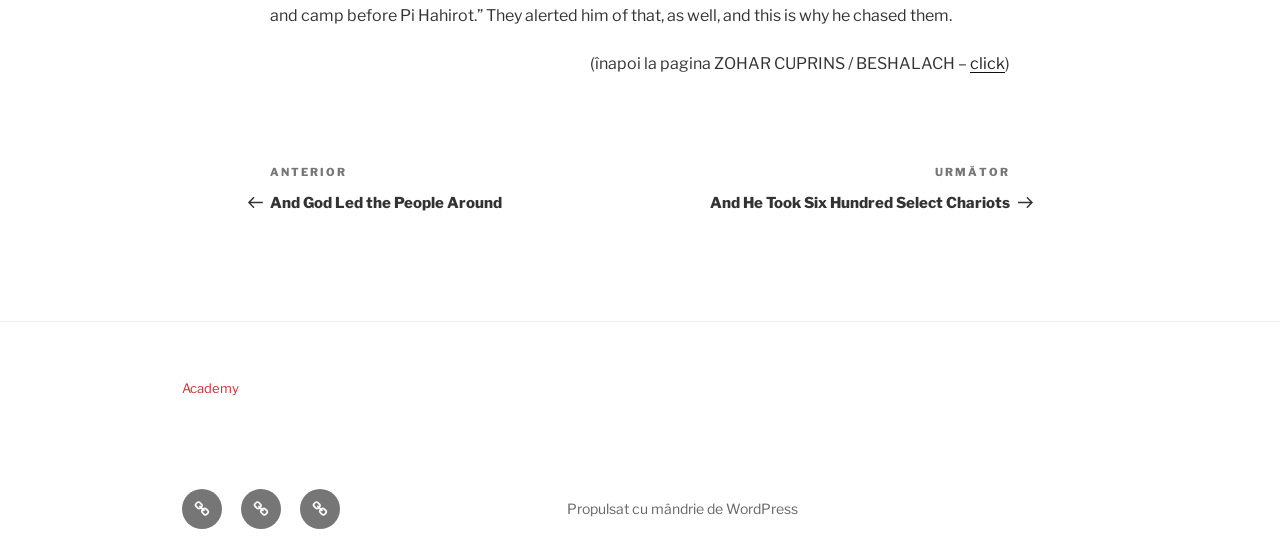Please provide a comprehensive answer to the question based on the screenshot: What is the platform used to power this website?

I looked at the bottom of the page and saw a link that says 'Propulsat cu mândrie de WordPress', which indicates that the website is powered by WordPress.